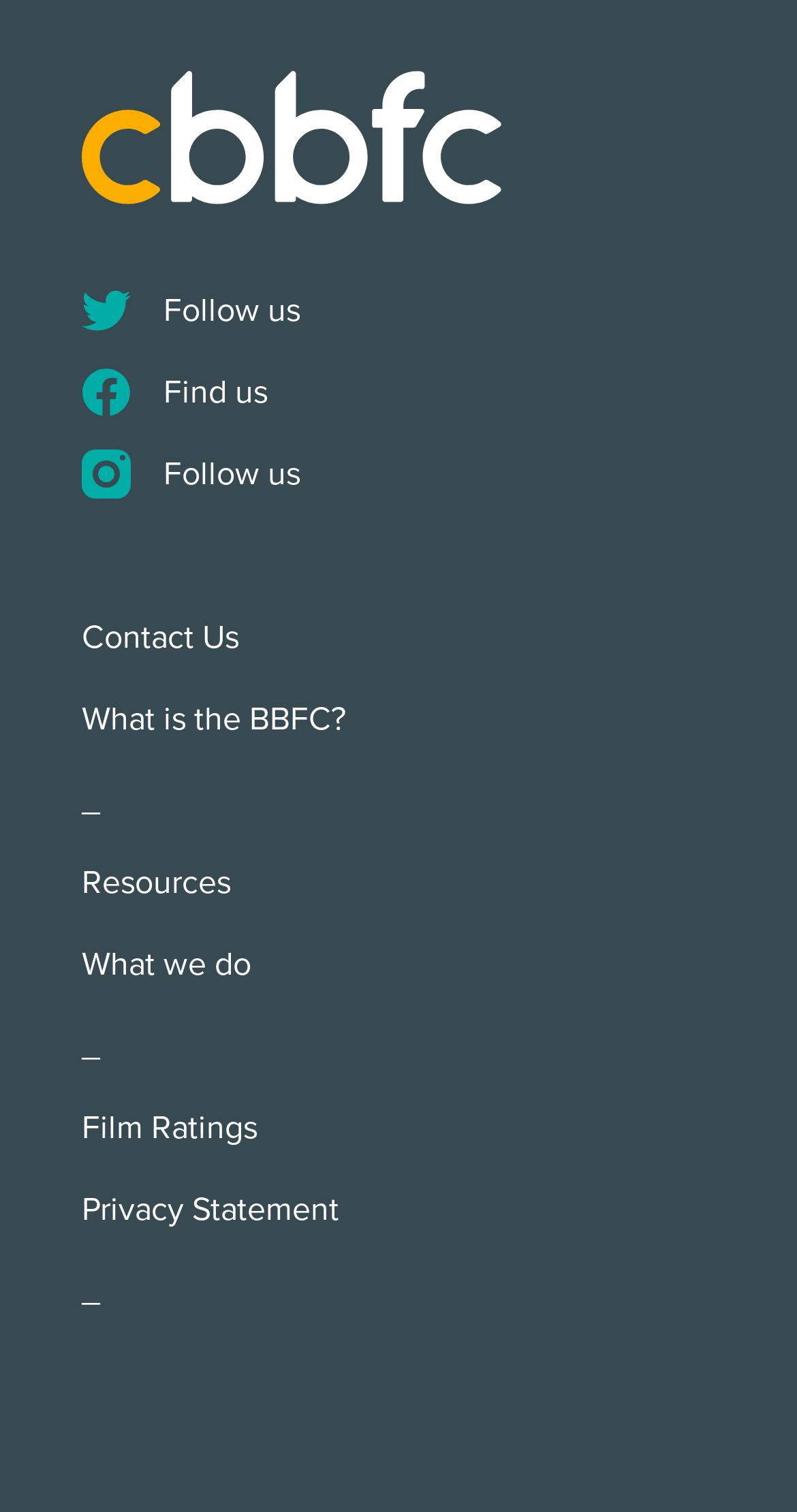Please determine the bounding box coordinates of the element's region to click in order to carry out the following instruction: "Follow us on Twitter". The coordinates should be four float numbers between 0 and 1, i.e., [left, top, right, bottom].

[0.103, 0.19, 0.897, 0.244]